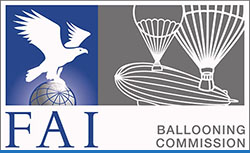Give a detailed account of the visual elements in the image.

The image features the emblem of the FAI (Fédération Aéronautique Internationale) Ballooning Commission. It captures a striking design that includes a stylized eagle in flight, symbolizing freedom and the spirit of aviation, paired with graphical representations of hot air balloons and a zeppelin. The emblem is divided into two sections: the left side showcases the eagle above a globe to signify international unity in aeronautics, while the right side features elegant line art of ballooning equipment. Below the imagery, the text "FAI" is prominently displayed in blue, with "BALLOONING COMMISSION" inscribed in a clean, modern typeface, reinforcing the organization’s identity and focus on ballooning activities. This logo represents the commitment to the promotion and governance of ballooning sports worldwide.